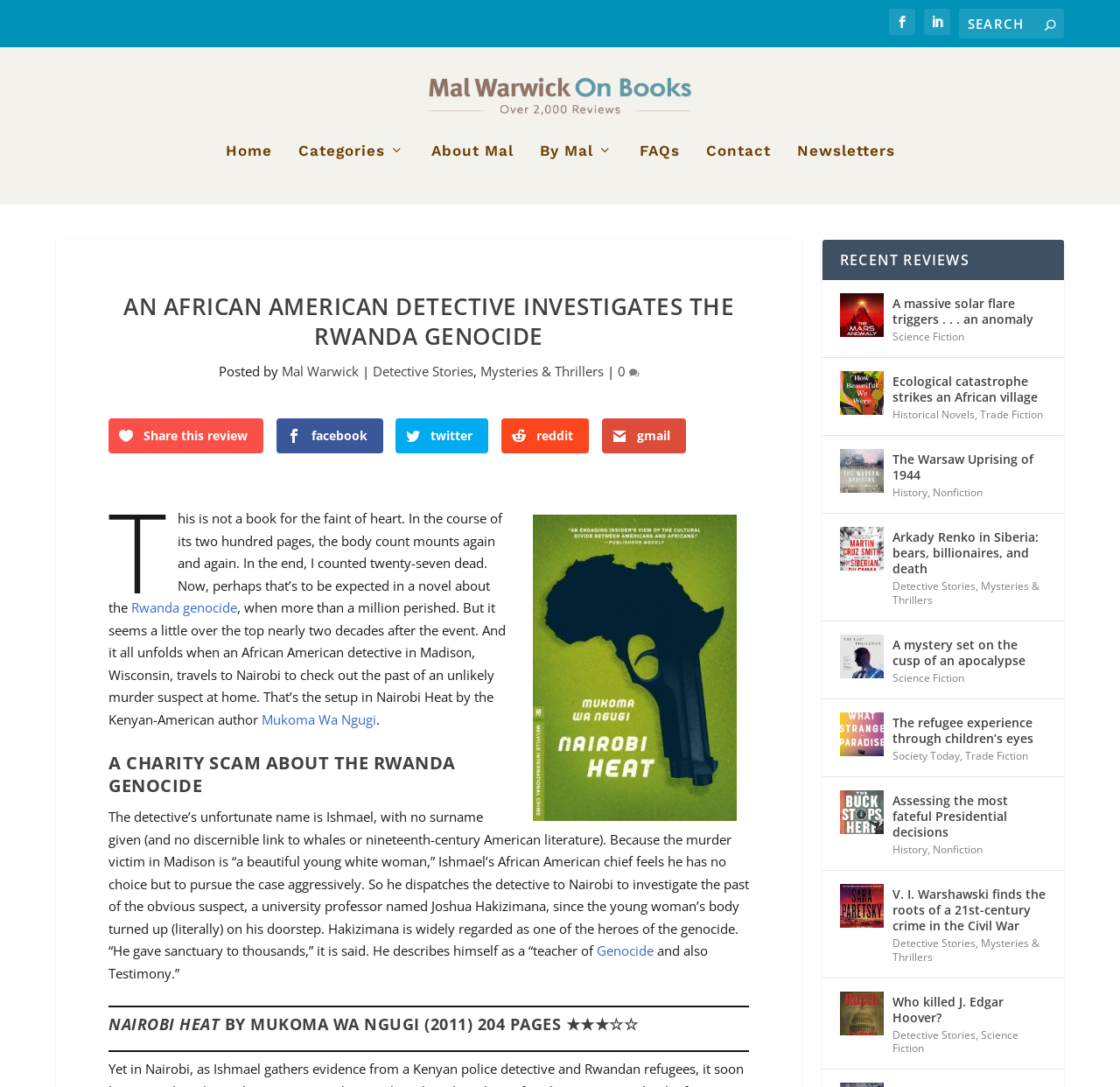Extract the bounding box of the UI element described as: "Instagram".

None